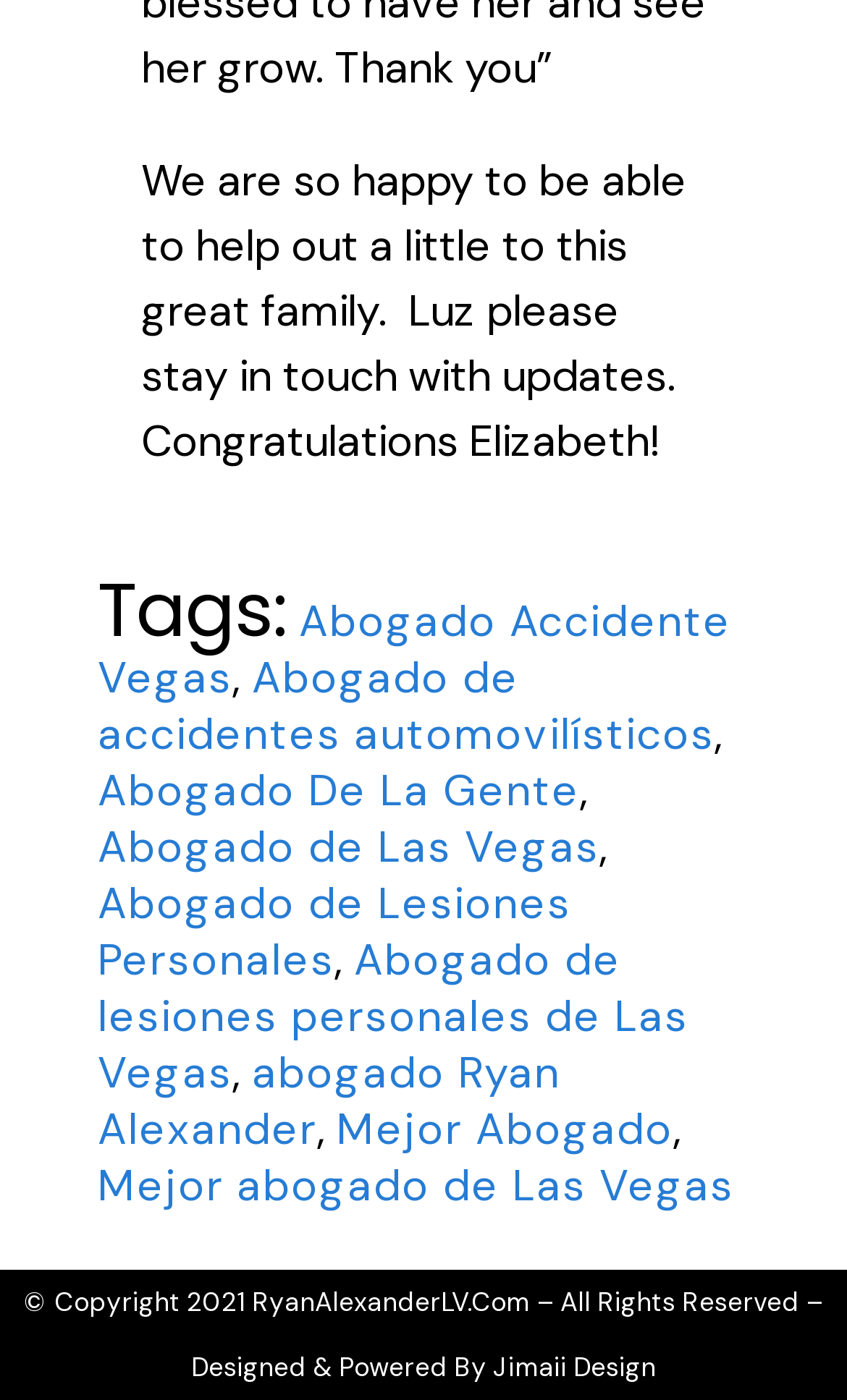Identify the bounding box coordinates for the UI element described by the following text: "Abogado de Lesiones Personales". Provide the coordinates as four float numbers between 0 and 1, in the format [left, top, right, bottom].

[0.115, 0.625, 0.674, 0.705]